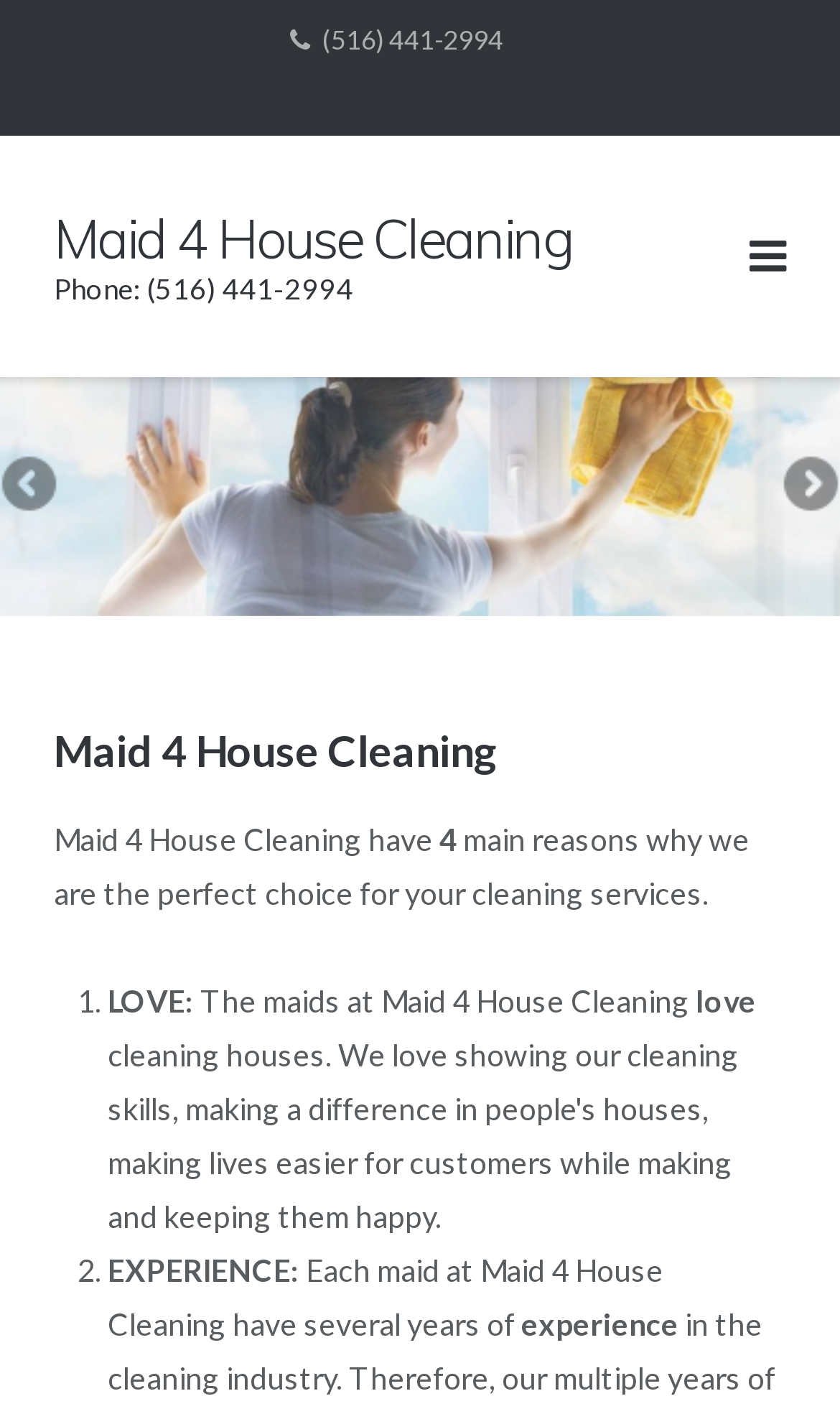Refer to the image and provide an in-depth answer to the question:
What is the icon shown at the top right corner of the webpage?

I found the icon by looking at the top right corner of the webpage, where a button with a search icon is displayed. The icon is represented by the Unicode character ''.